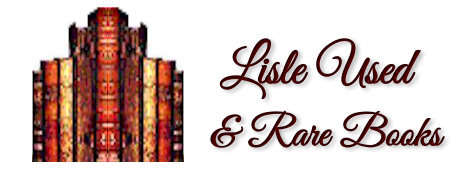What is the tone of the logo design?
Please respond to the question with a detailed and informative answer.

The overall design of the logo exudes a sense of nostalgia and appreciation for the literary arts, which aligns perfectly with the store's identity and specialization in unique and hard-to-find books.